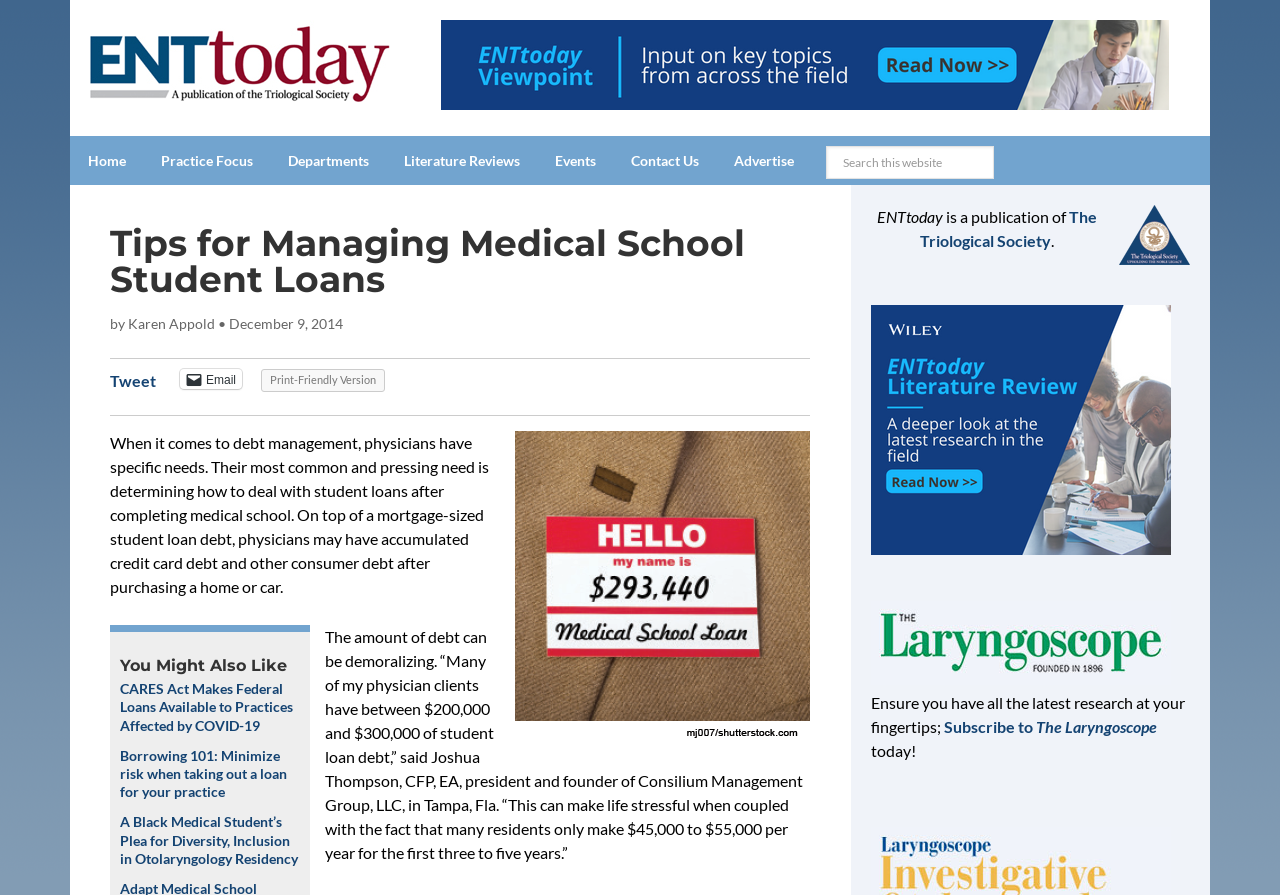Based on the element description Subscribe to The Laryngoscope, identify the bounding box of the UI element in the given webpage screenshot. The coordinates should be in the format (top-left x, top-left y, bottom-right x, bottom-right y) and must be between 0 and 1.

[0.738, 0.801, 0.904, 0.822]